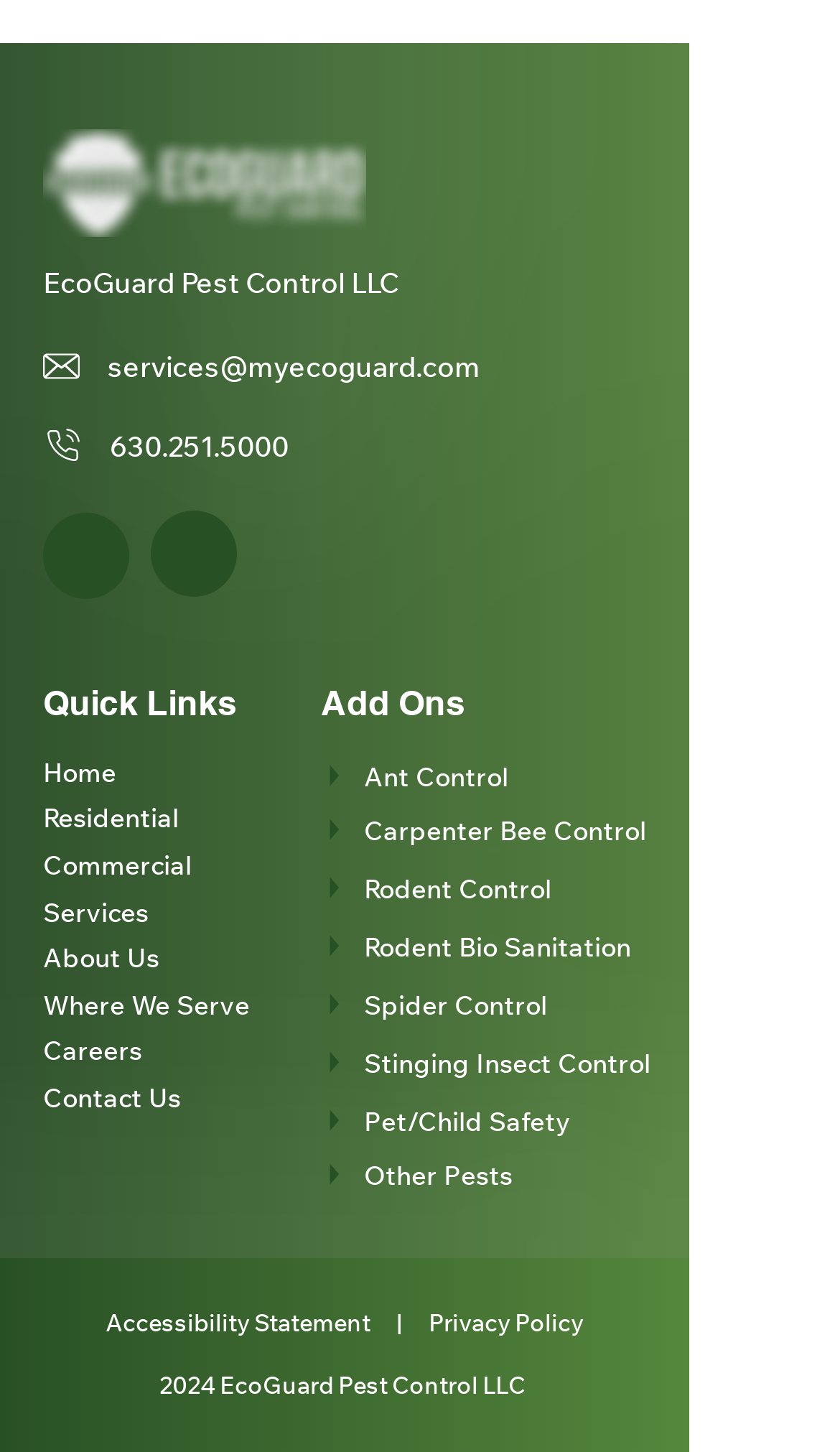Show the bounding box coordinates of the region that should be clicked to follow the instruction: "Contact us via email."

[0.128, 0.241, 0.572, 0.265]